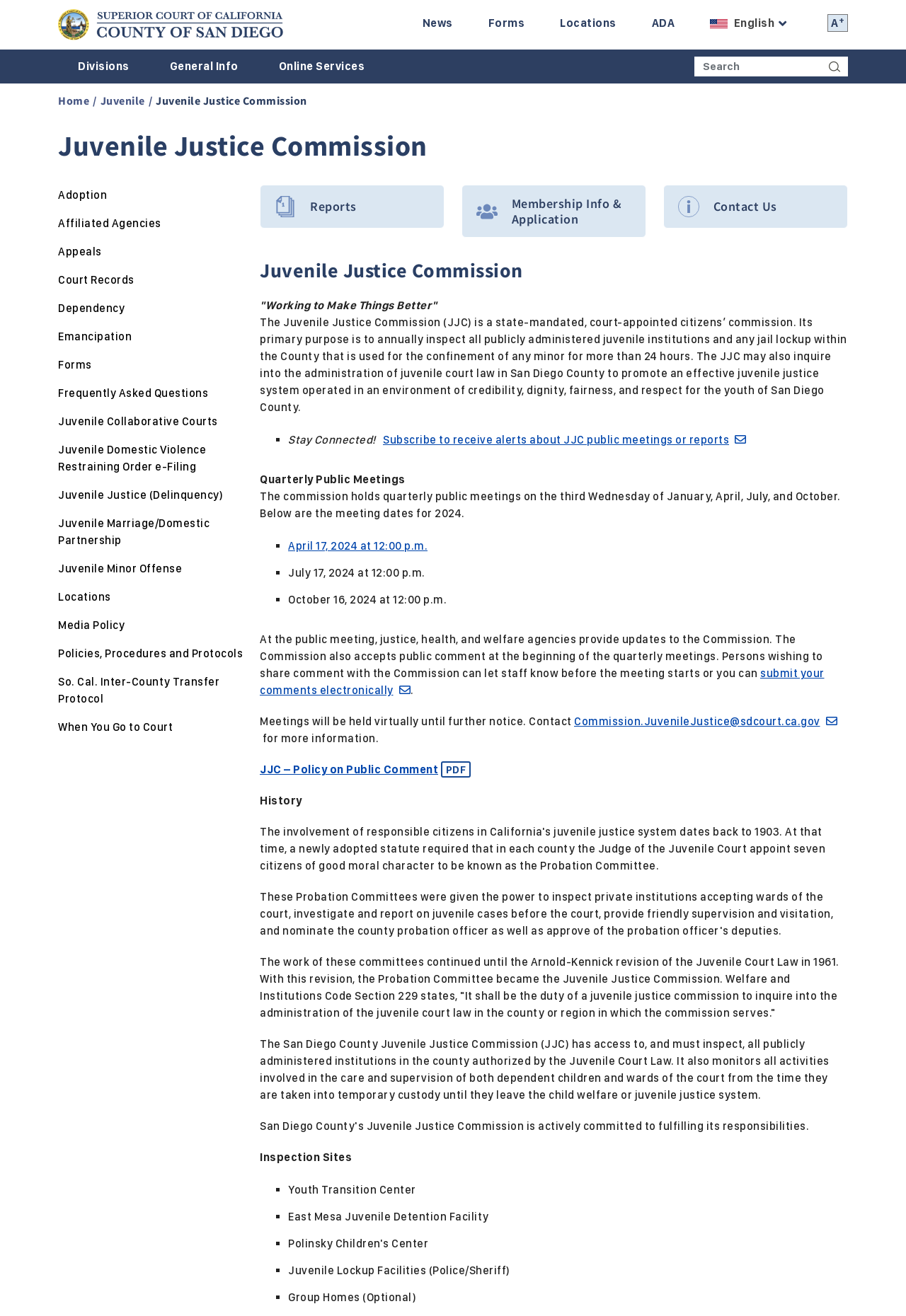What is the schedule for the quarterly public meetings?
Analyze the screenshot and provide a detailed answer to the question.

The schedule for the quarterly public meetings can be found on the webpage, which states that 'The commission holds quarterly public meetings on the third Wednesday of January, April, July, and October. Below are the meeting dates for 2024.'